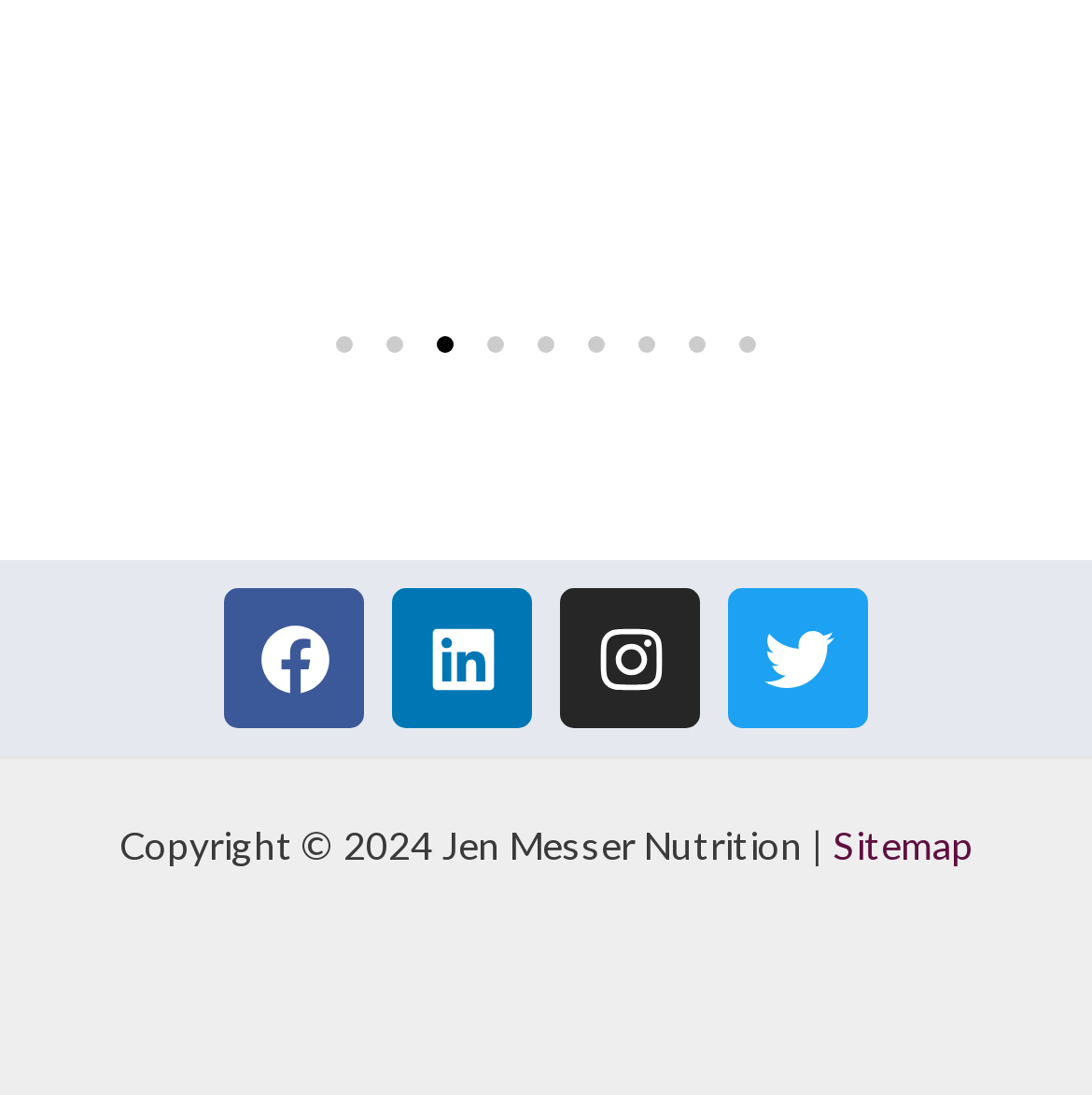How many social media links are there?
Answer the question with a single word or phrase, referring to the image.

4